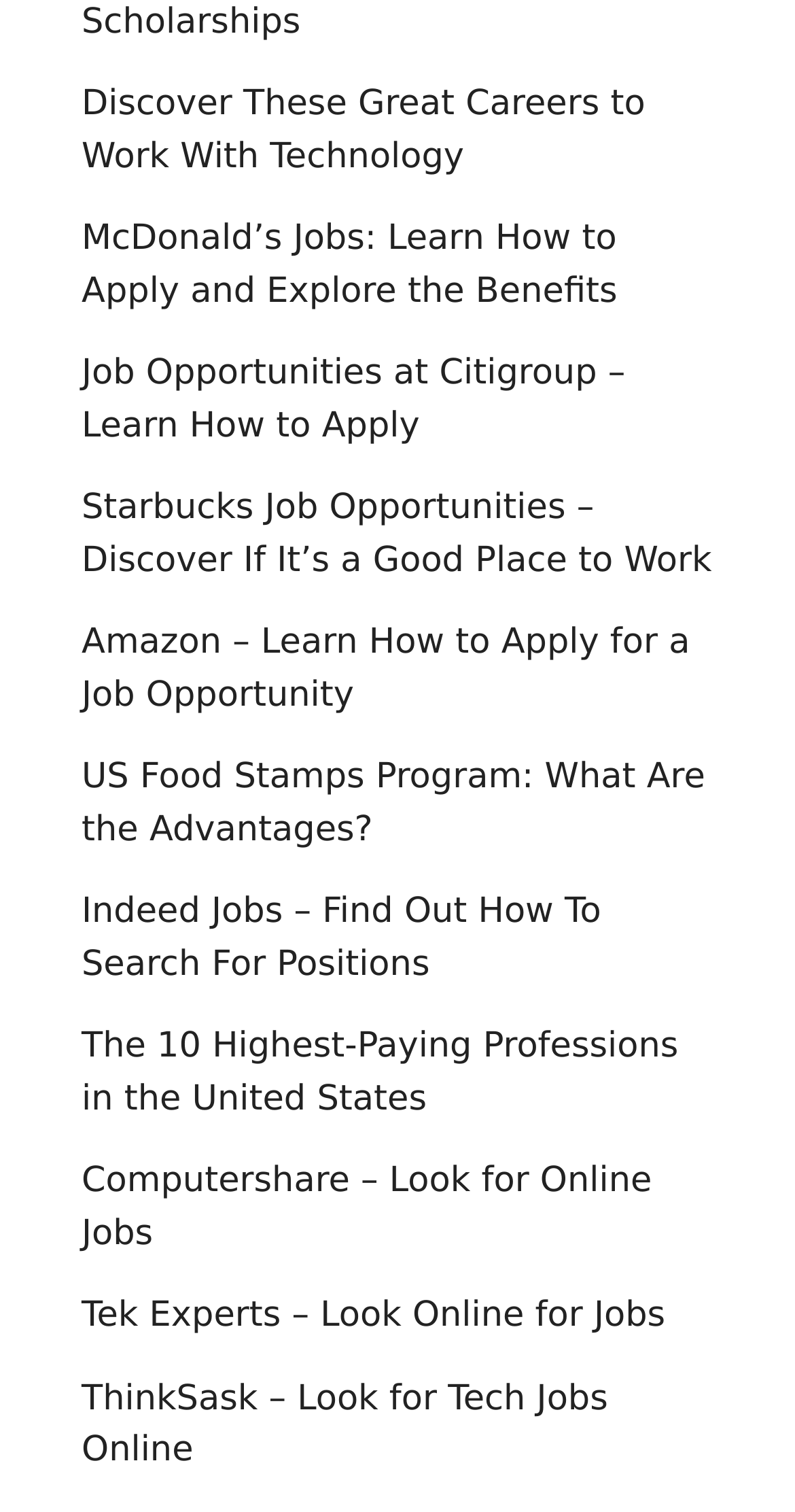Give a one-word or short-phrase answer to the following question: 
What type of company is Computershare?

Tech company